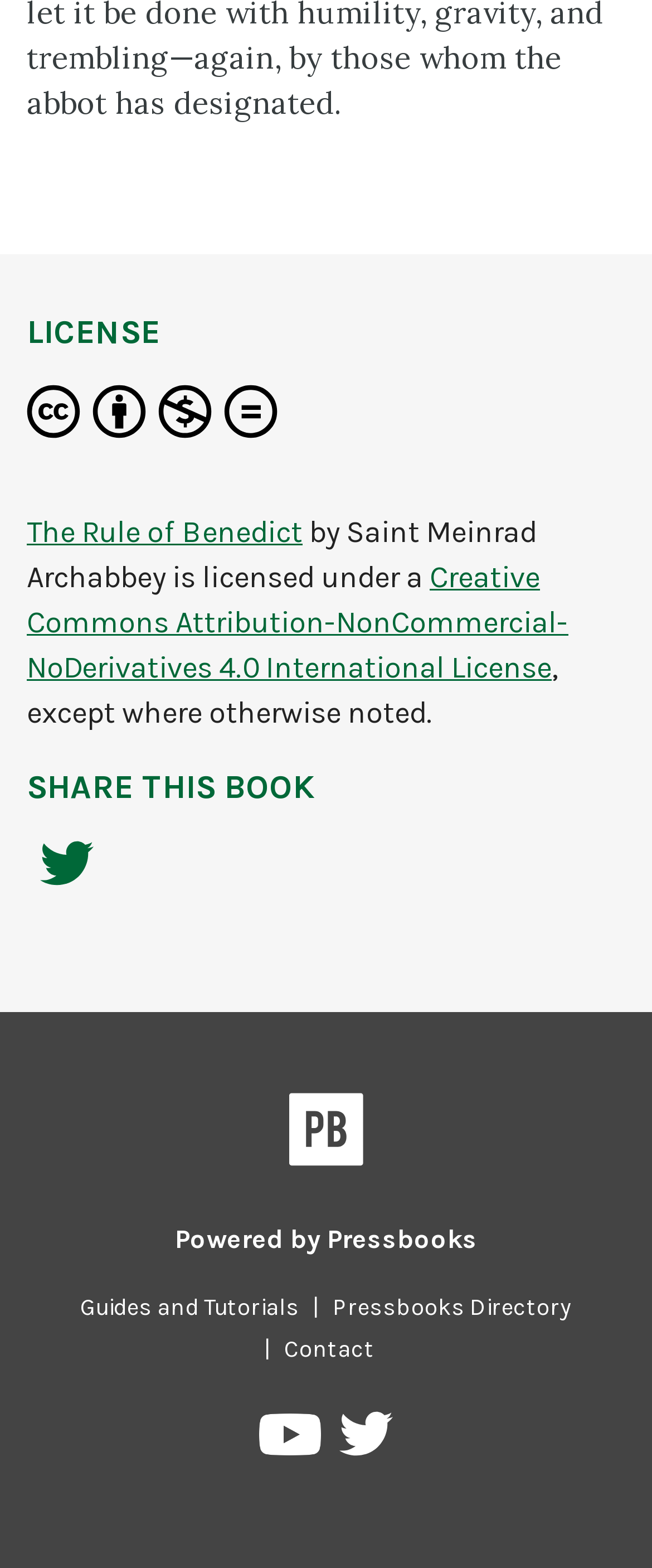What is the title of the book?
Refer to the image and offer an in-depth and detailed answer to the question.

The title of the book can be found in the link 'The Rule of Benedict' which is located above the text 'by Saint Meinrad Archabbey'.